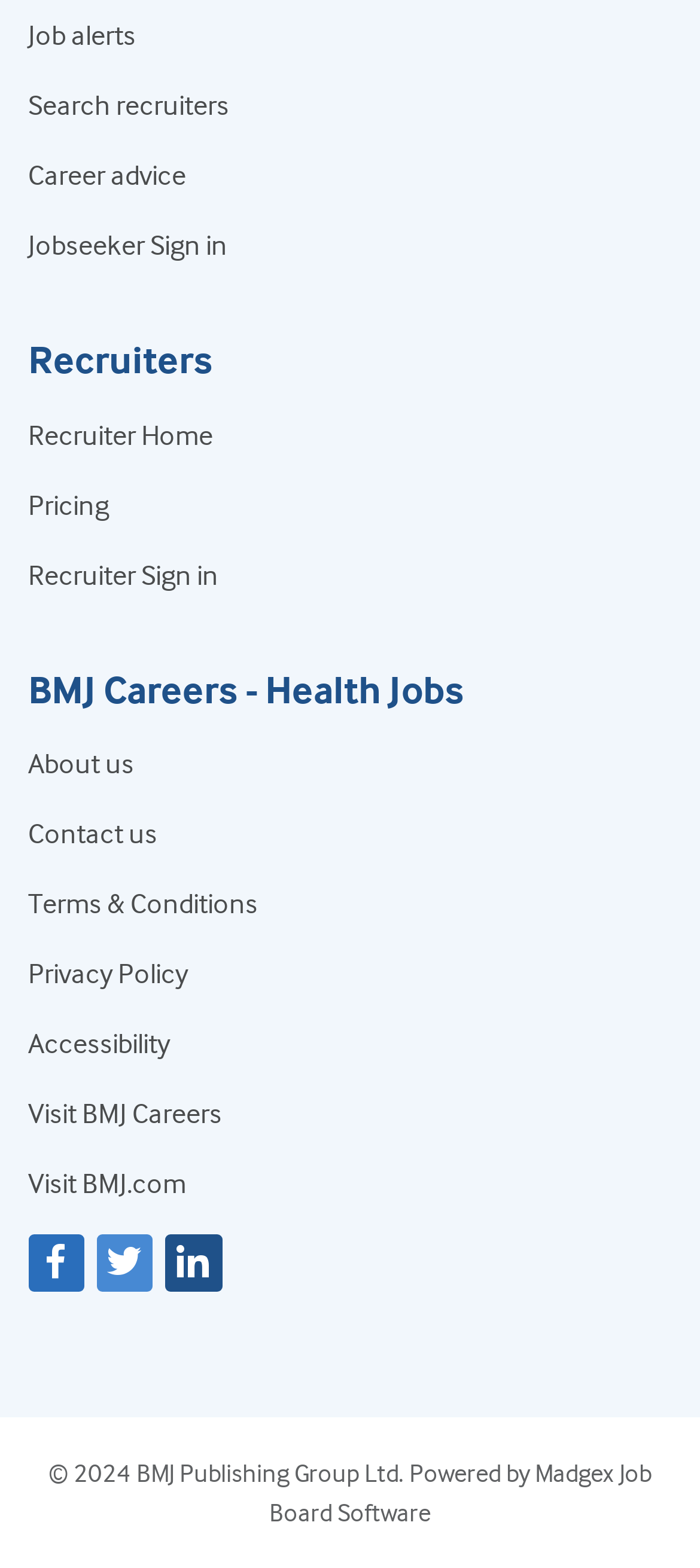Locate the bounding box coordinates of the area to click to fulfill this instruction: "Sign in as a jobseeker". The bounding box should be presented as four float numbers between 0 and 1, in the order [left, top, right, bottom].

[0.04, 0.147, 0.325, 0.167]